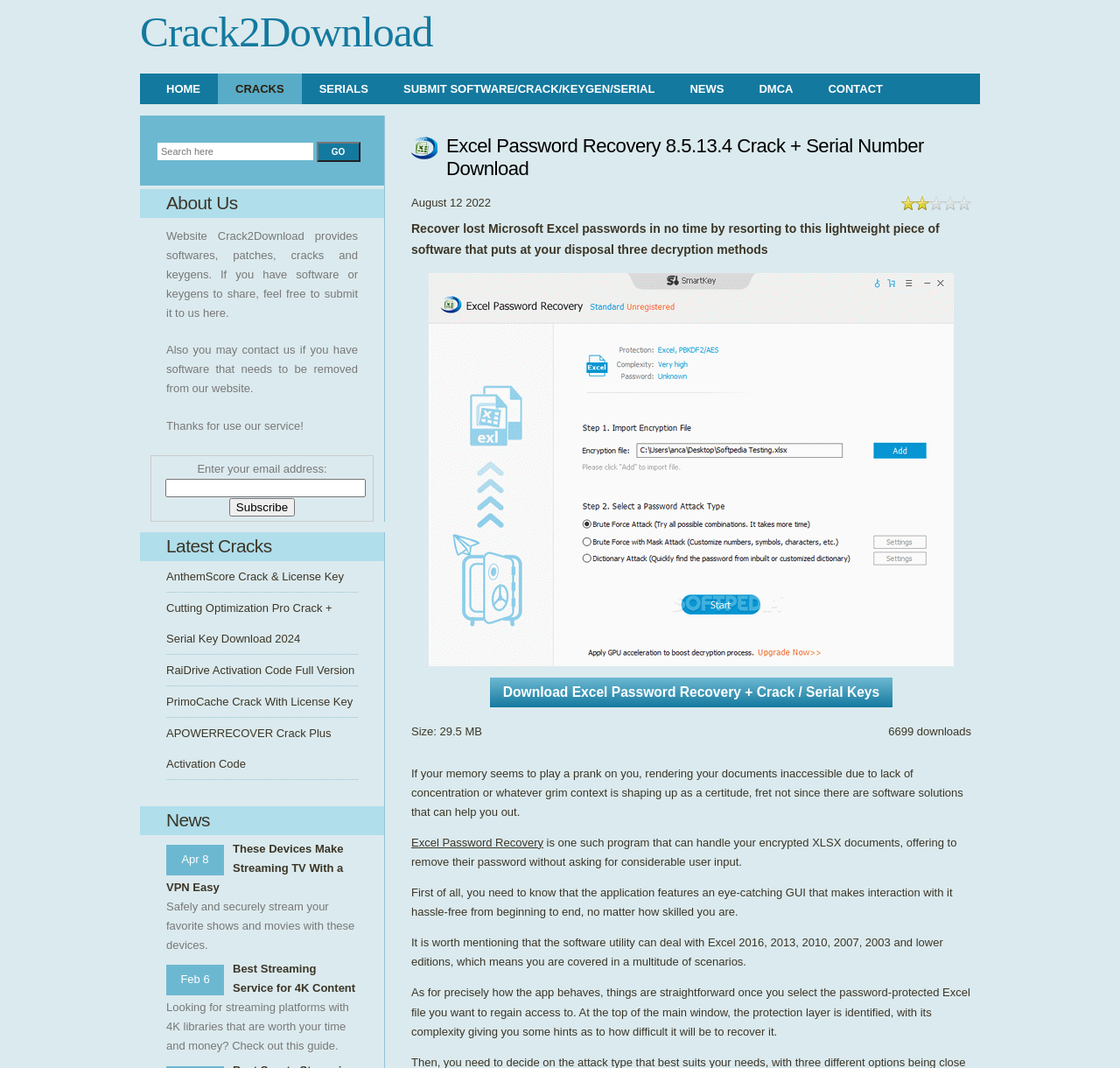Given the description of a UI element: "Submit Software/Crack/Keygen/Serial", identify the bounding box coordinates of the matching element in the webpage screenshot.

[0.345, 0.069, 0.6, 0.098]